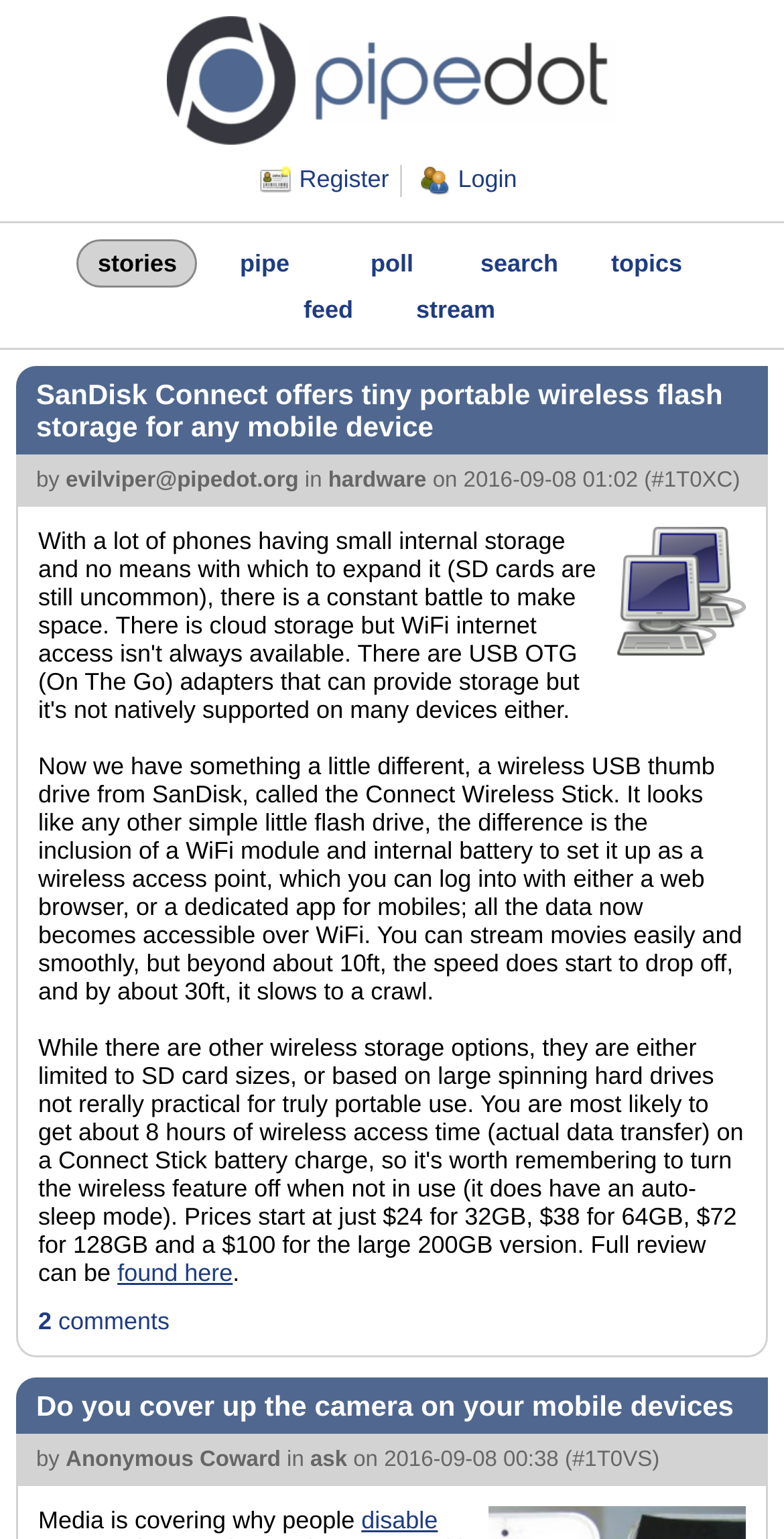Kindly provide the bounding box coordinates of the section you need to click on to fulfill the given instruction: "view the comments of the article".

[0.049, 0.849, 0.216, 0.868]